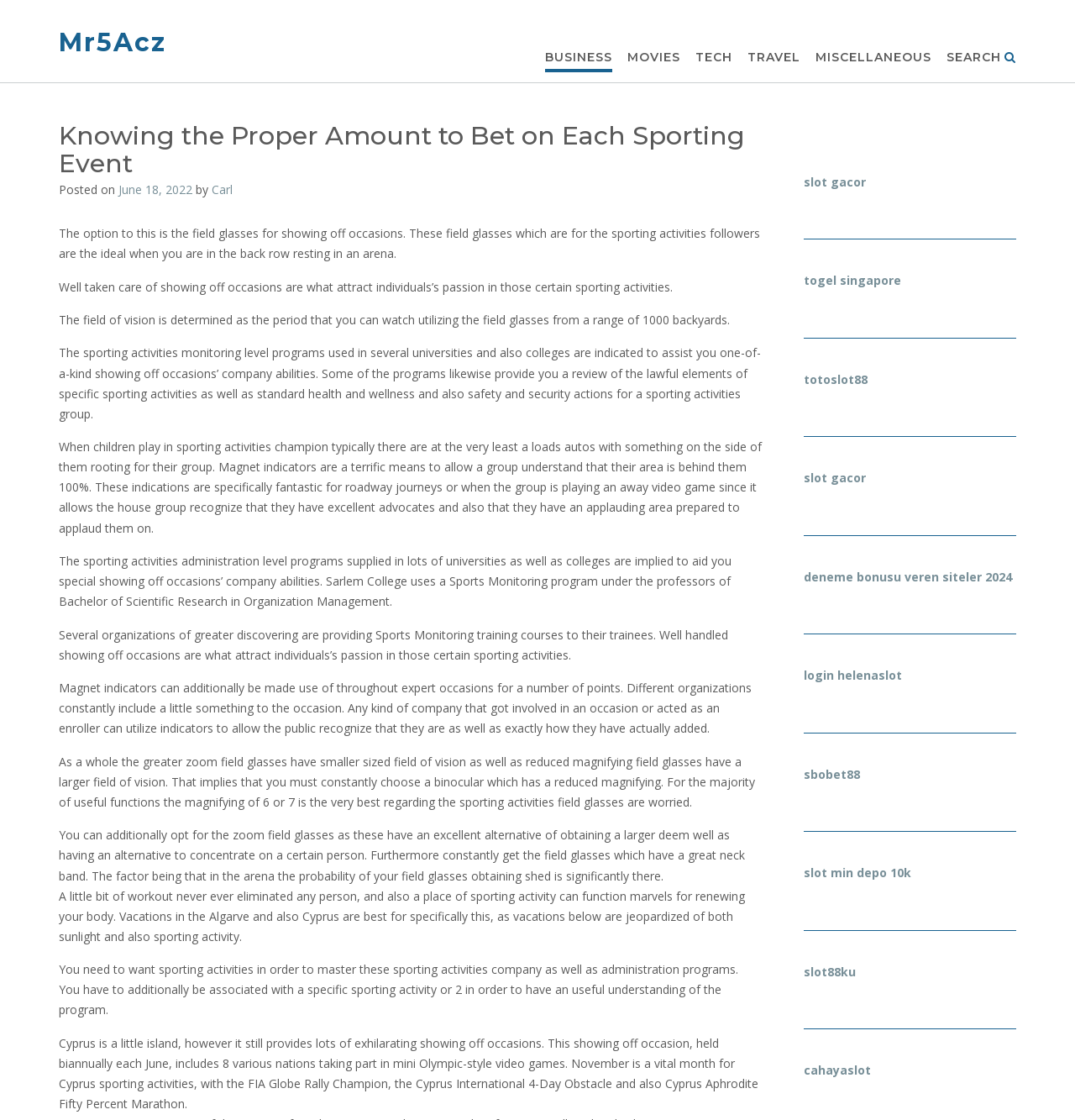Locate the bounding box coordinates of the area that needs to be clicked to fulfill the following instruction: "Click on the 'slot gacor' link". The coordinates should be in the format of four float numbers between 0 and 1, namely [left, top, right, bottom].

[0.748, 0.155, 0.805, 0.17]